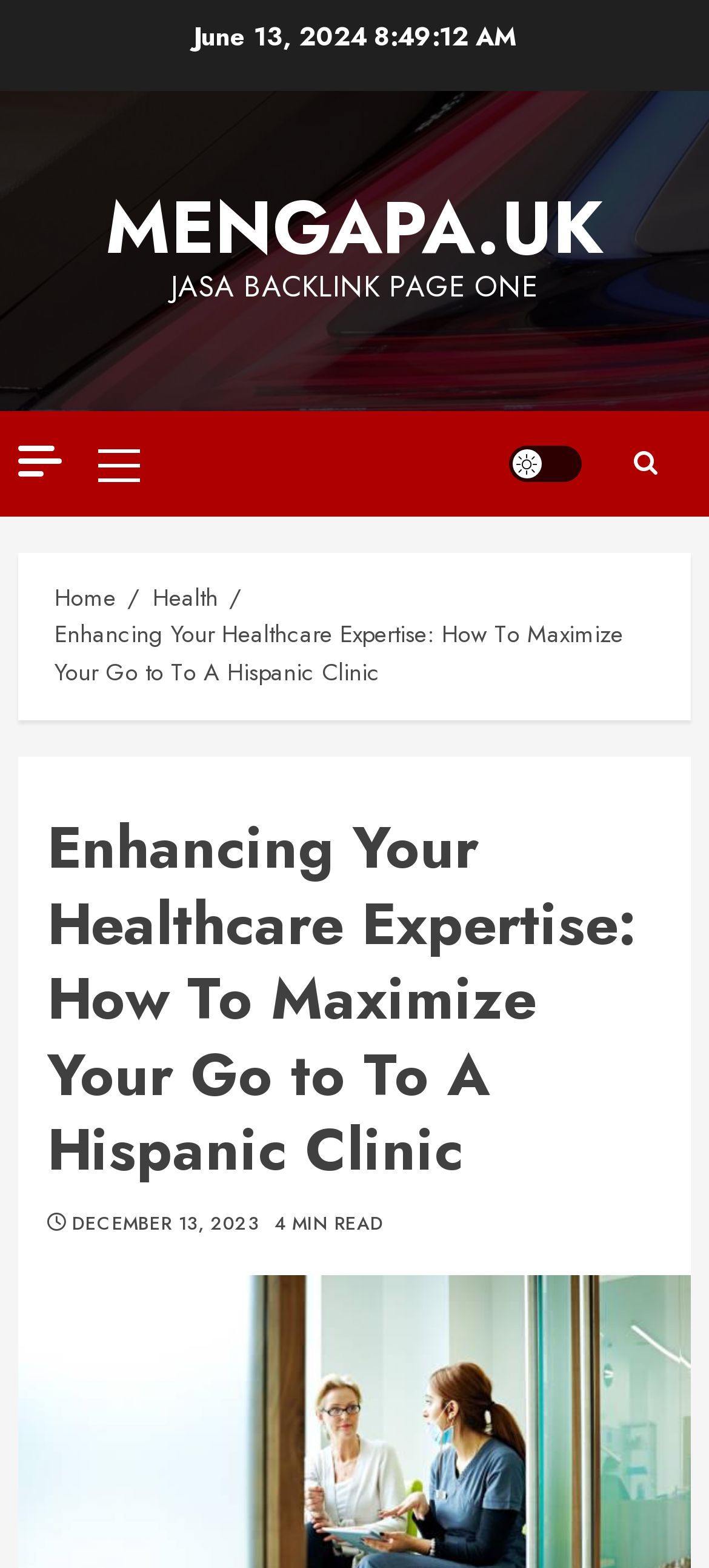Please give a concise answer to this question using a single word or phrase: 
What is the date of the article?

June 13, 2024